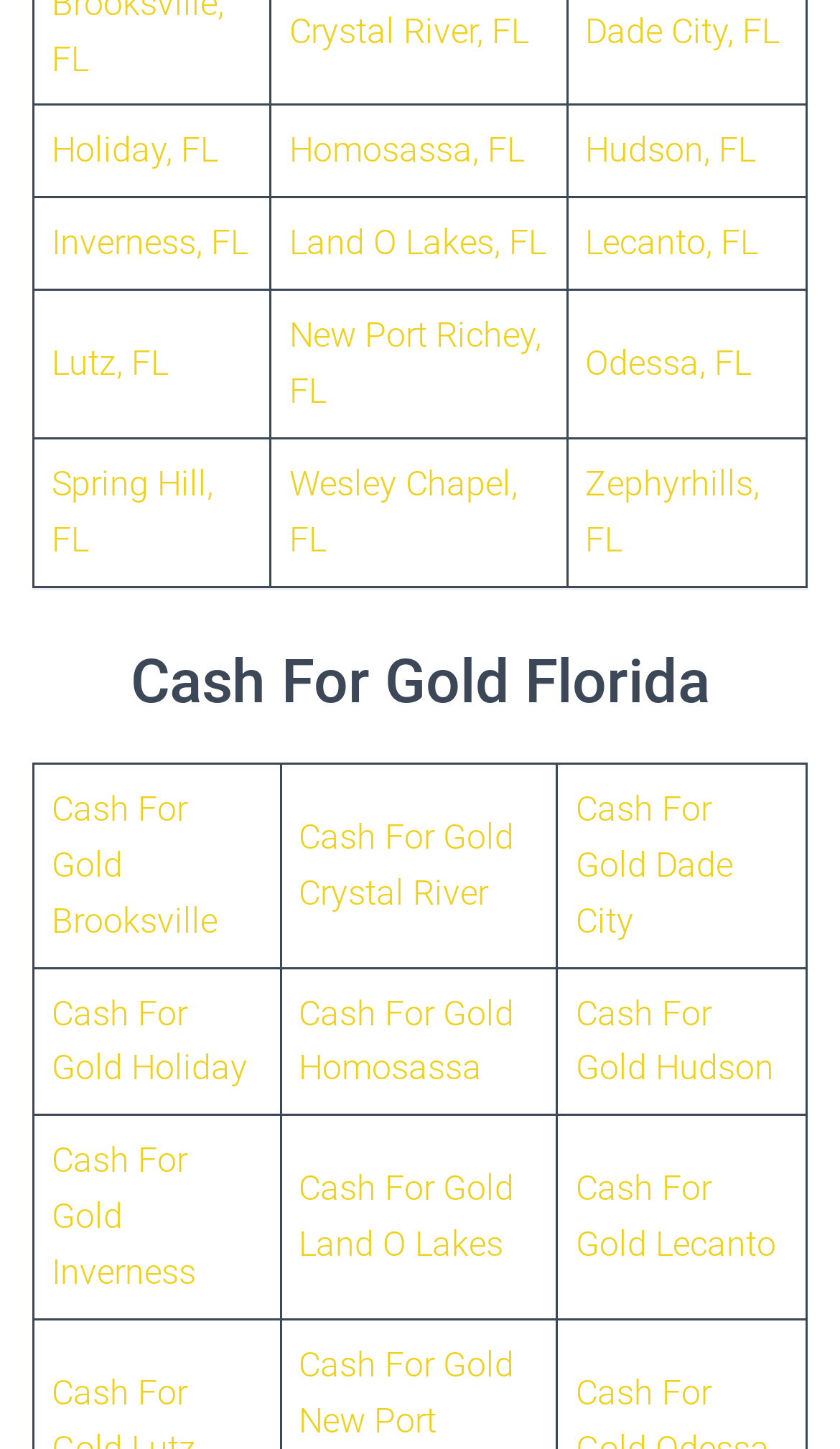Could you find the bounding box coordinates of the clickable area to complete this instruction: "Visit Cash For Gold Brooksville"?

[0.04, 0.527, 0.334, 0.668]